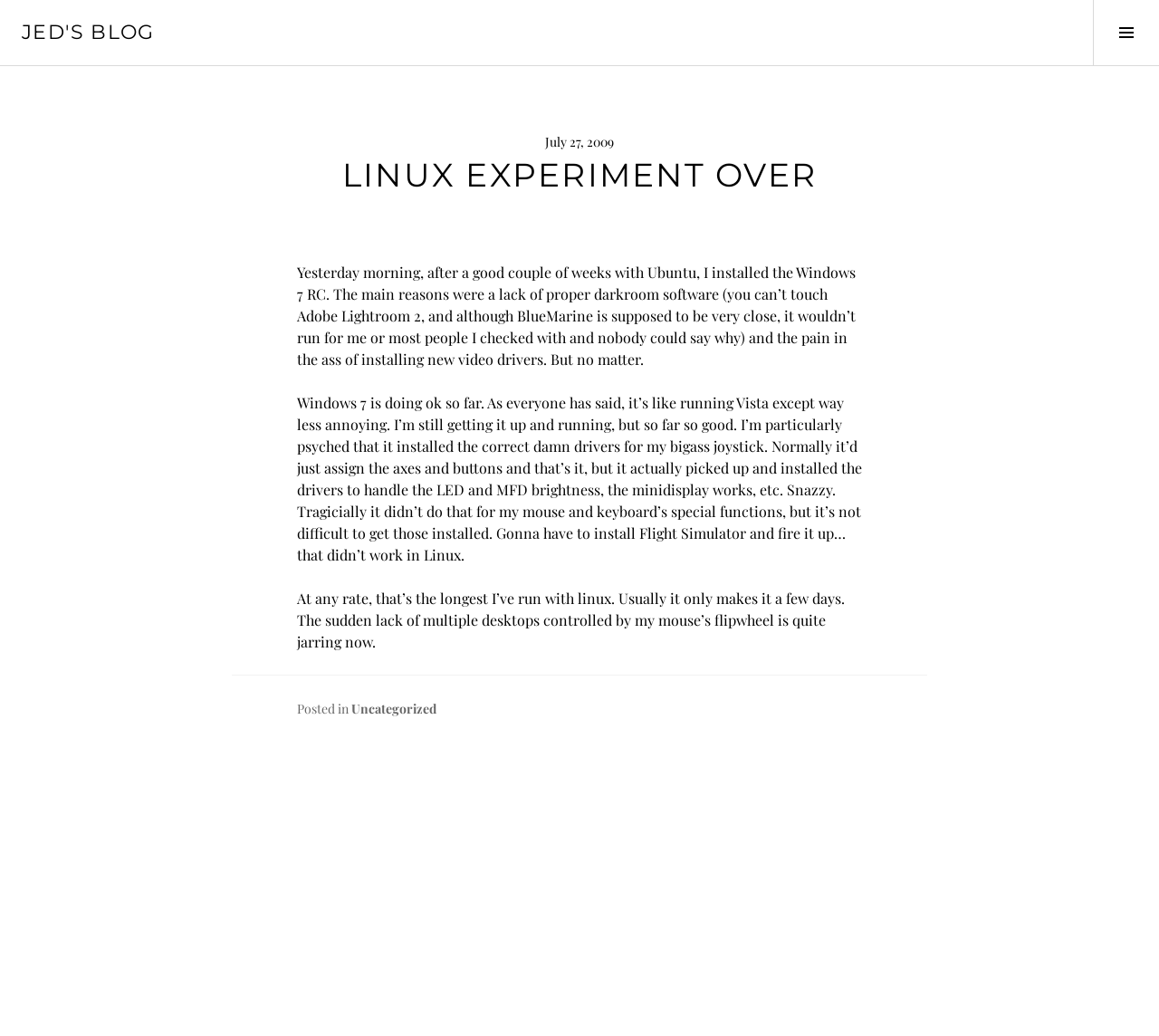Based on the visual content of the image, answer the question thoroughly: What is the author's experience with Ubuntu?

I inferred this from the blog post content, which mentions that the author installed Windows 7 RC after a good couple of weeks with Ubuntu.